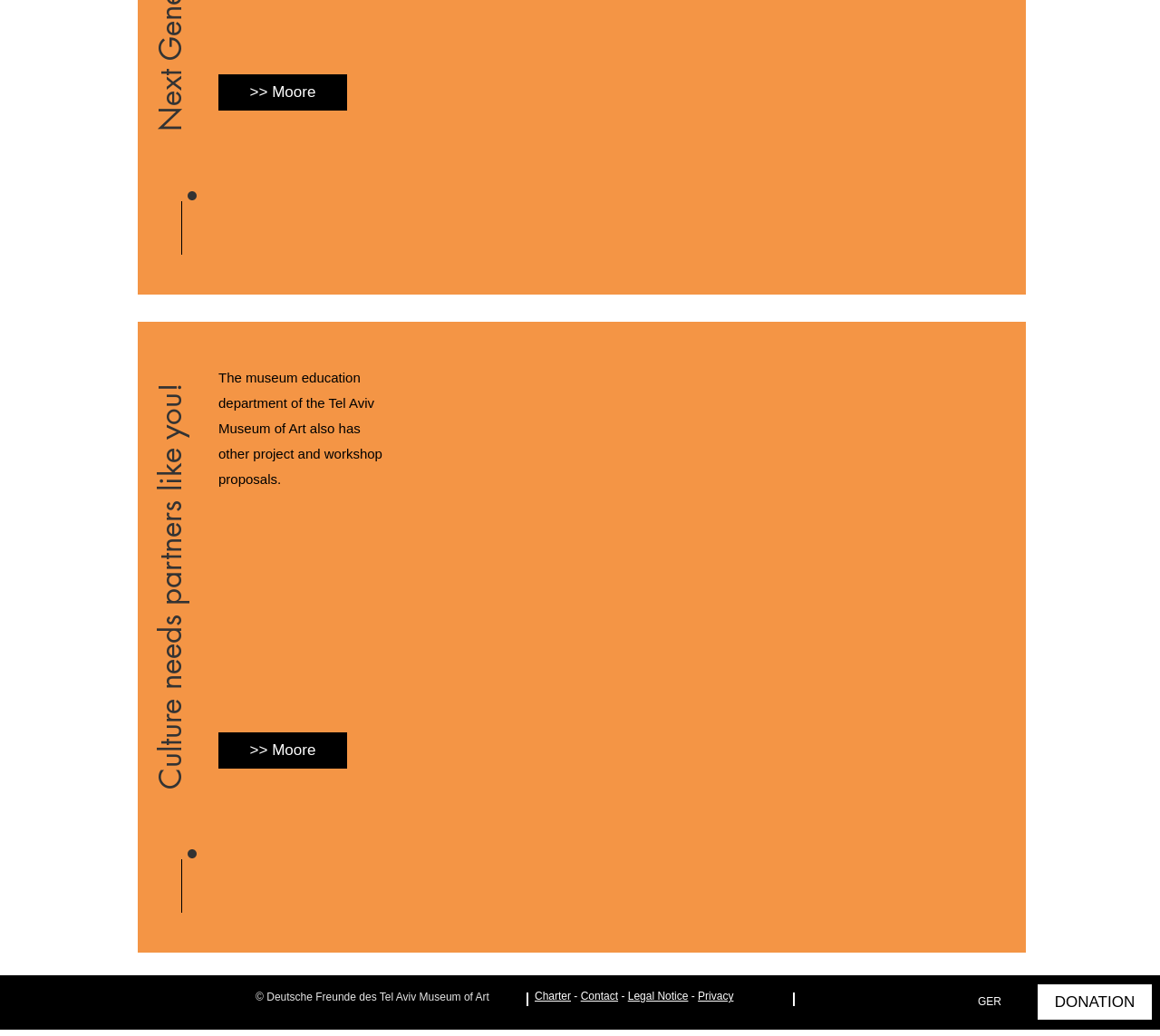What is the main subject of the image?
Look at the webpage screenshot and answer the question with a detailed explanation.

The image has a filename 'W-IMG_0709.jpg' and is placed in a section that talks about the museum education department of the Tel Aviv Museum of Art, suggesting that the image is related to the art museum.